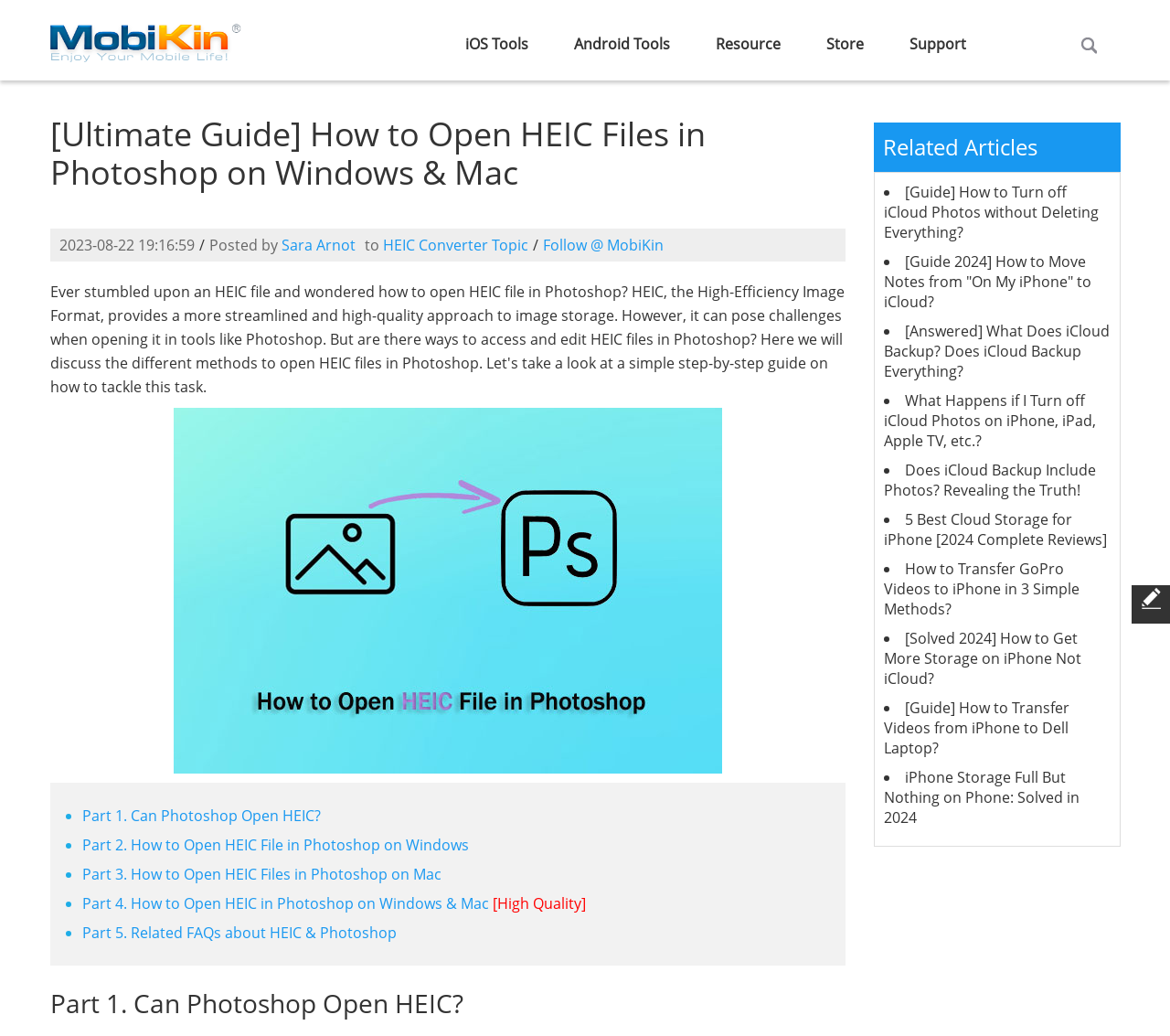What is the purpose of the links at the bottom of the webpage?
Look at the image and answer the question using a single word or phrase.

Related articles